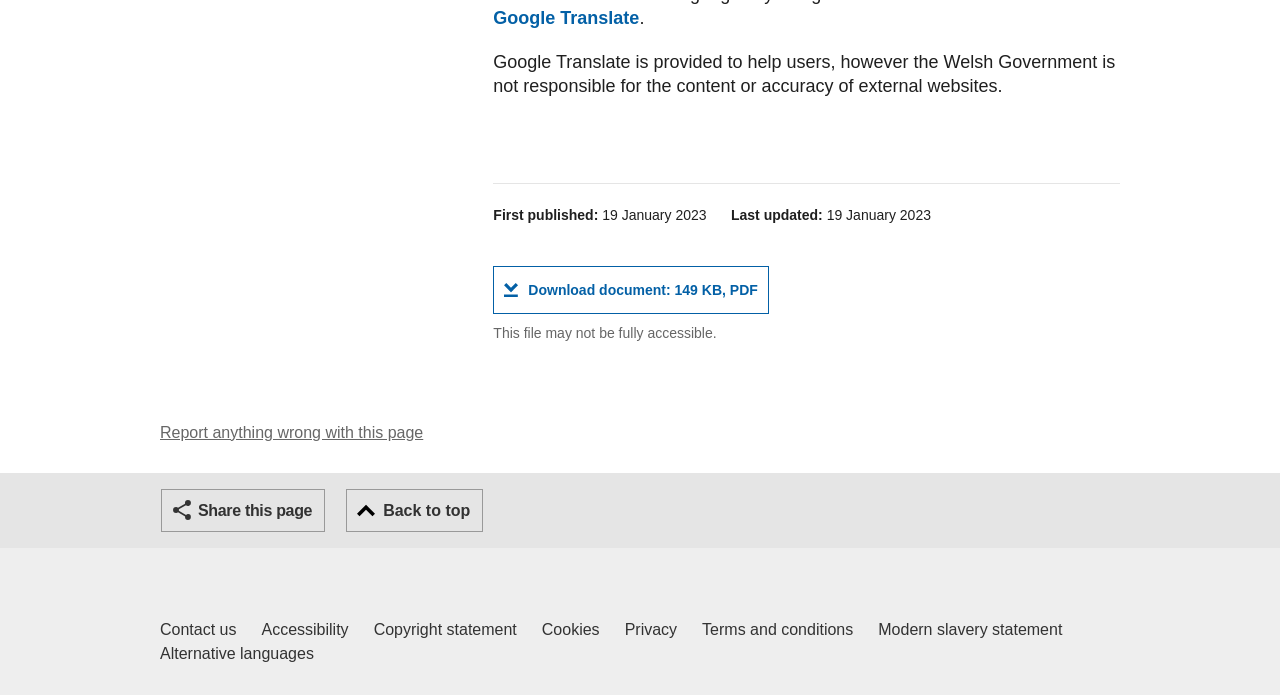Can you specify the bounding box coordinates of the area that needs to be clicked to fulfill the following instruction: "Contact us"?

[0.125, 0.889, 0.185, 0.924]